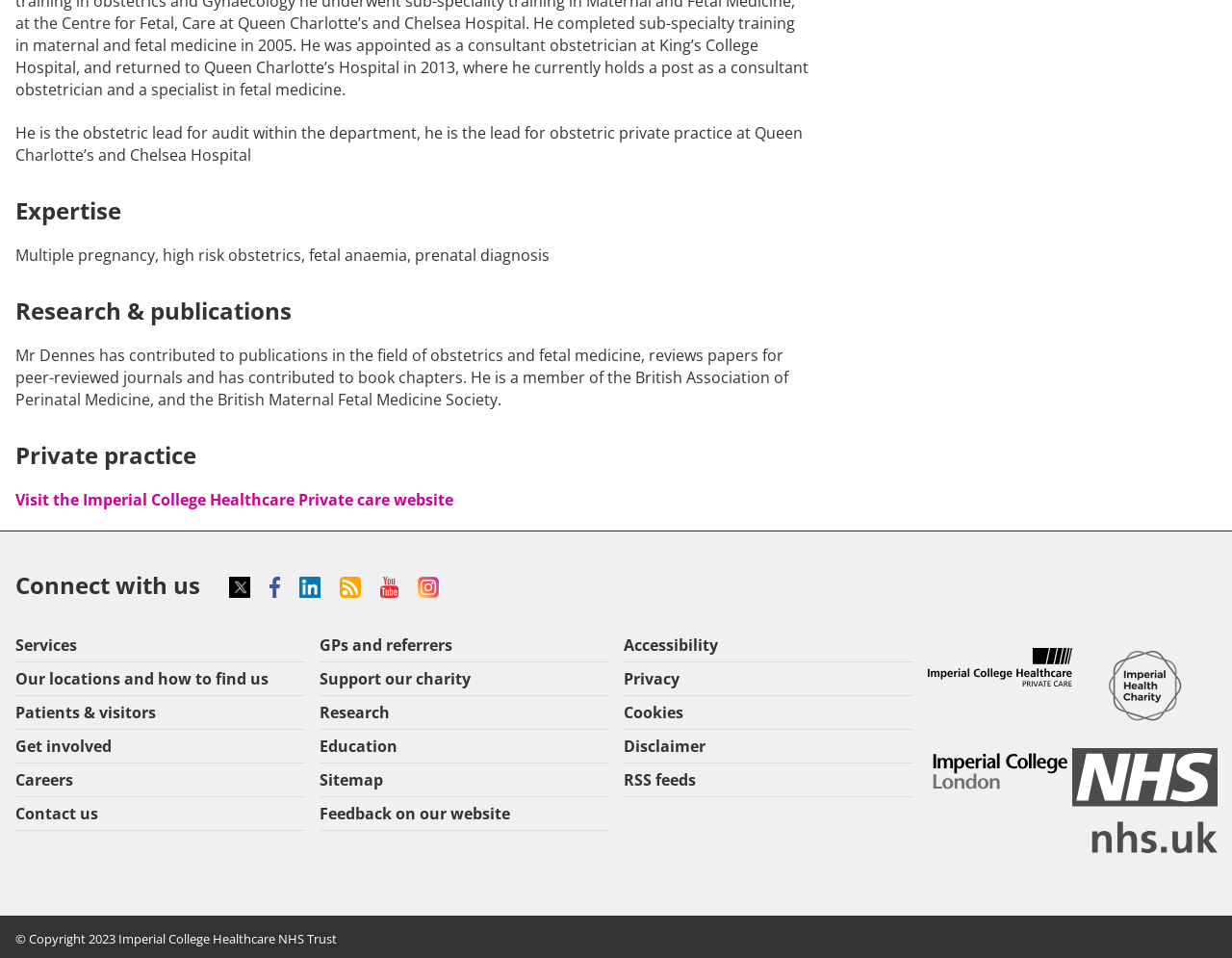Highlight the bounding box coordinates of the element that should be clicked to carry out the following instruction: "Get involved". The coordinates must be given as four float numbers ranging from 0 to 1, i.e., [left, top, right, bottom].

[0.012, 0.762, 0.247, 0.796]